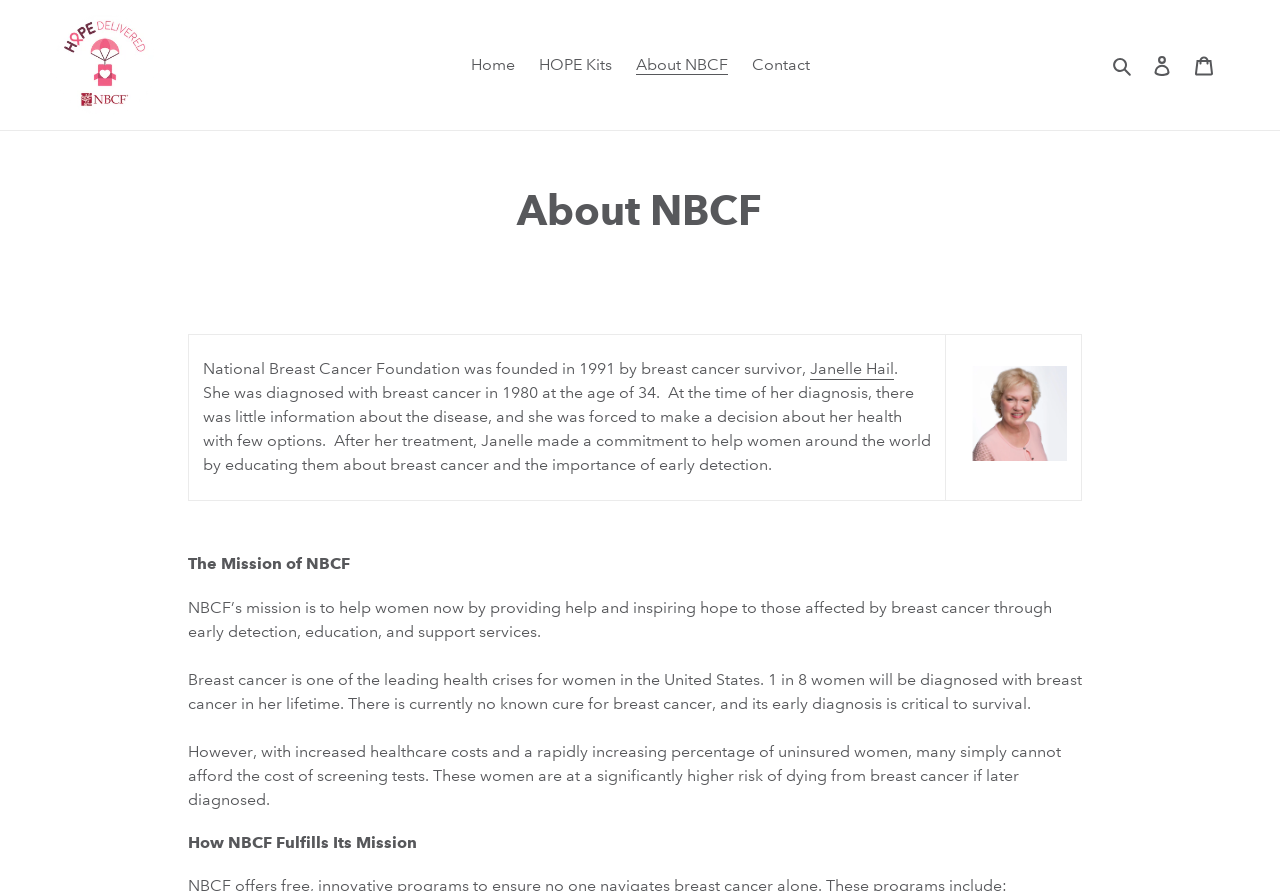Determine the bounding box coordinates for the area that needs to be clicked to fulfill this task: "View the Cart". The coordinates must be given as four float numbers between 0 and 1, i.e., [left, top, right, bottom].

[0.924, 0.048, 0.957, 0.098]